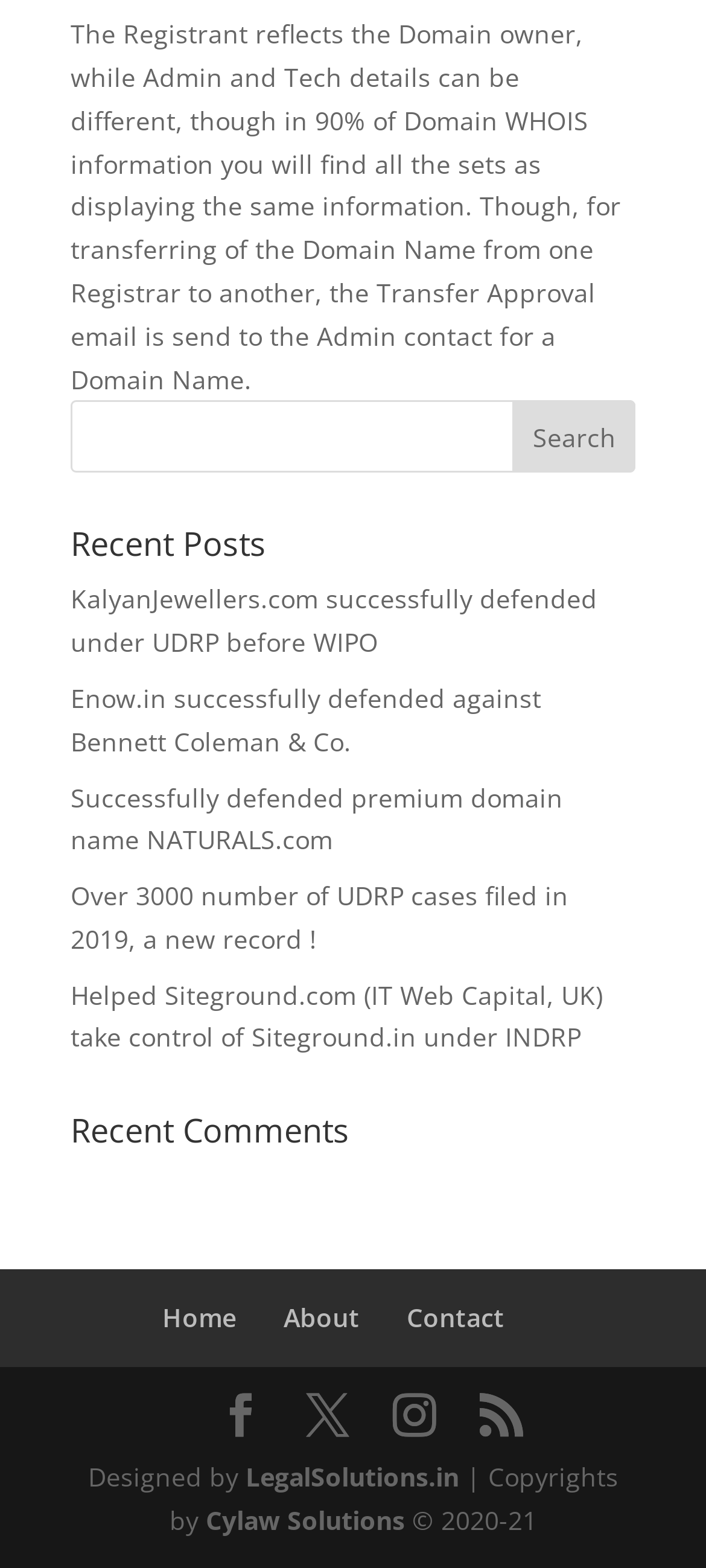What is the main topic of the recent posts?
From the details in the image, provide a complete and detailed answer to the question.

The recent posts section contains links to articles about domain name disputes, such as 'KalyanJewellers.com successfully defended under UDRP before WIPO' and 'Successfully defended premium domain name NATURALS.com'. This suggests that the main topic of the recent posts is domain name disputes.